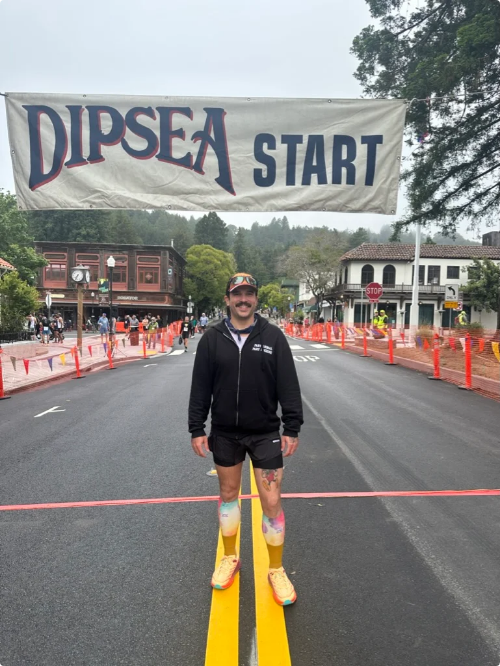Describe all the visual components present in the image.

In this vibrant scene, a runner prepares to embark on the iconic Dipsea Race, standing confidently at the start line under a large banner that reads "DIPSEA START." The atmosphere is charged with excitement as onlookers gather in the background, with the charming architecture of nearby buildings adding to the festive ambiance. The runner, dressed in a black hoodie, shorts, and colorful socks, showcases a playful spirit with a confident smile and a distinctive mustache. The event, celebrated for its challenging 7.4-mile course from Mill Valley to Stinson Beach, marks an exhilarating moment as participants gear up for a race steeped in history since 1905. This image encapsulates the blending of competitive energy and community camaraderie that defines the Dipsea Race.